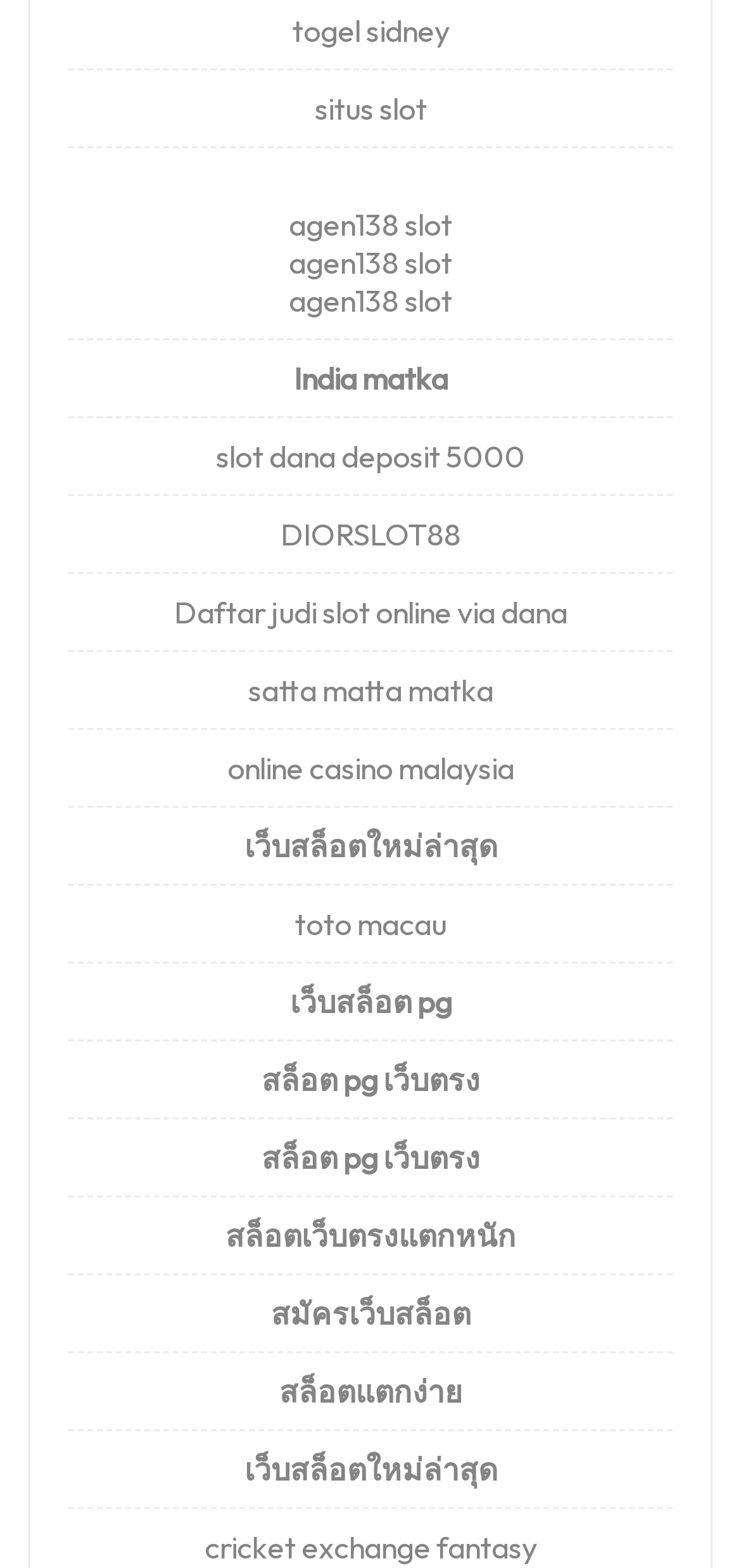Highlight the bounding box coordinates of the region I should click on to meet the following instruction: "click on togel sidney link".

[0.394, 0.008, 0.606, 0.032]